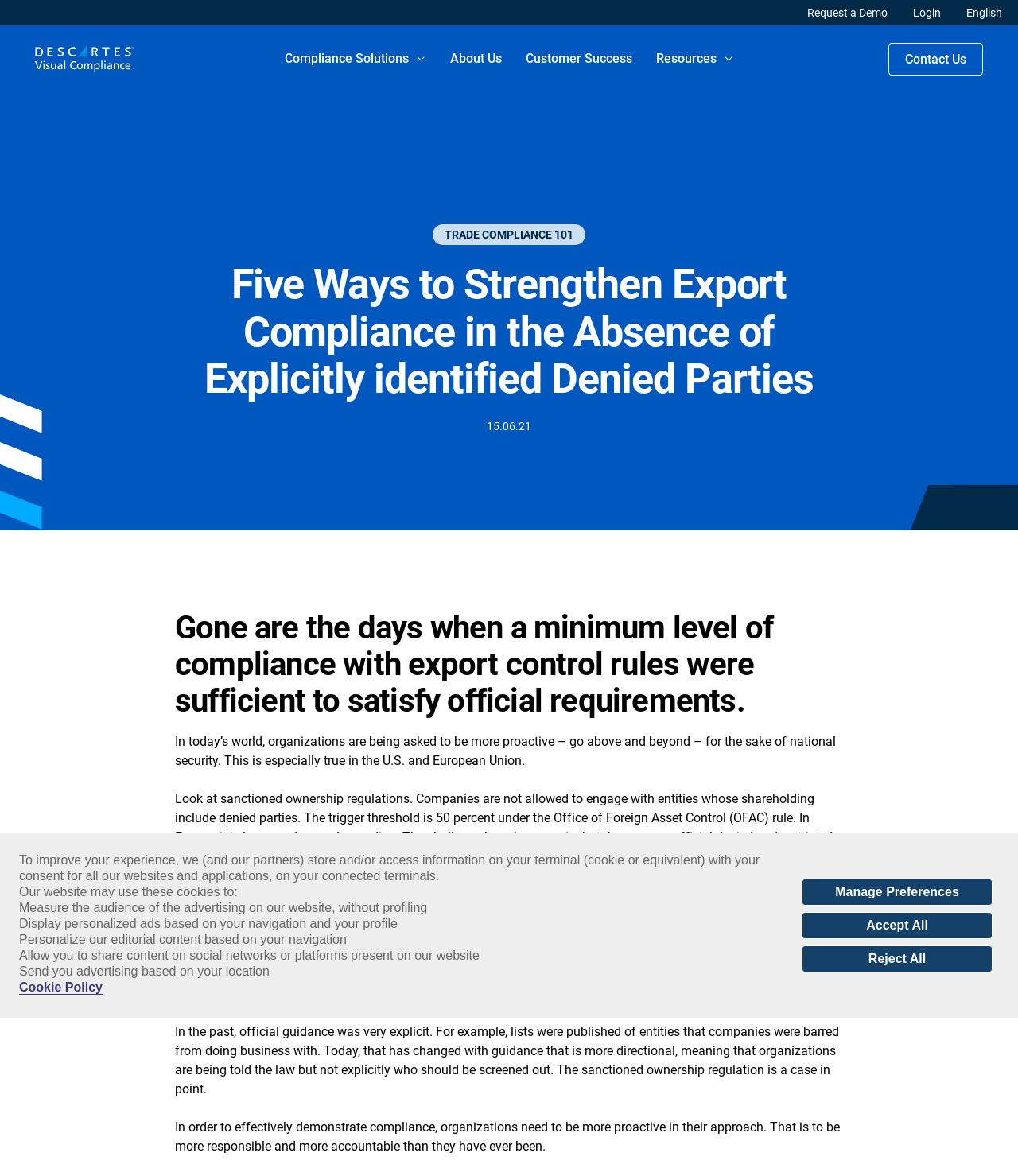Use a single word or phrase to respond to the question:
How many buttons are there in the cookie consent banner?

3